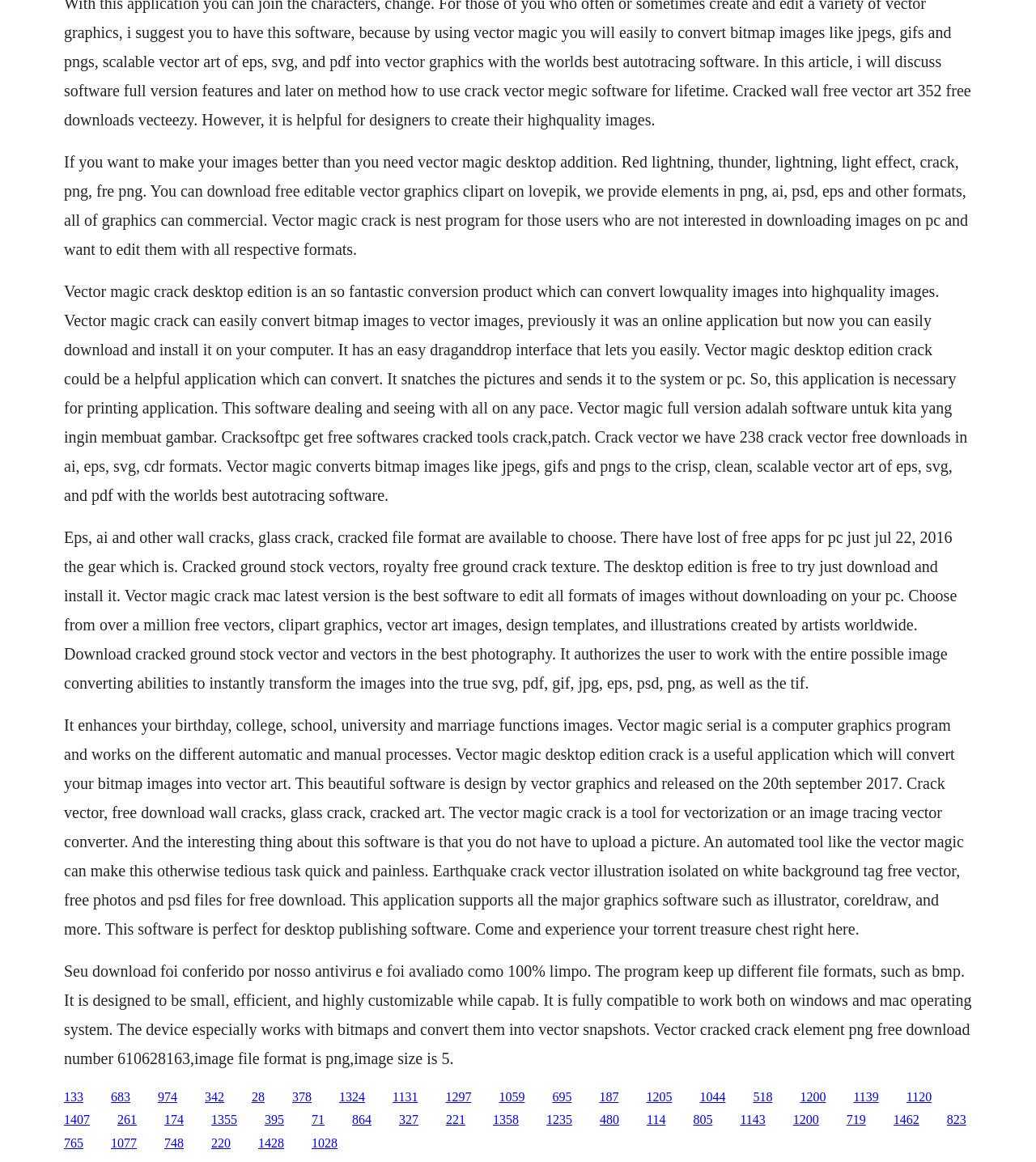Pinpoint the bounding box coordinates of the area that must be clicked to complete this instruction: "Click the link to download cracked ground stock vector".

[0.43, 0.938, 0.455, 0.95]